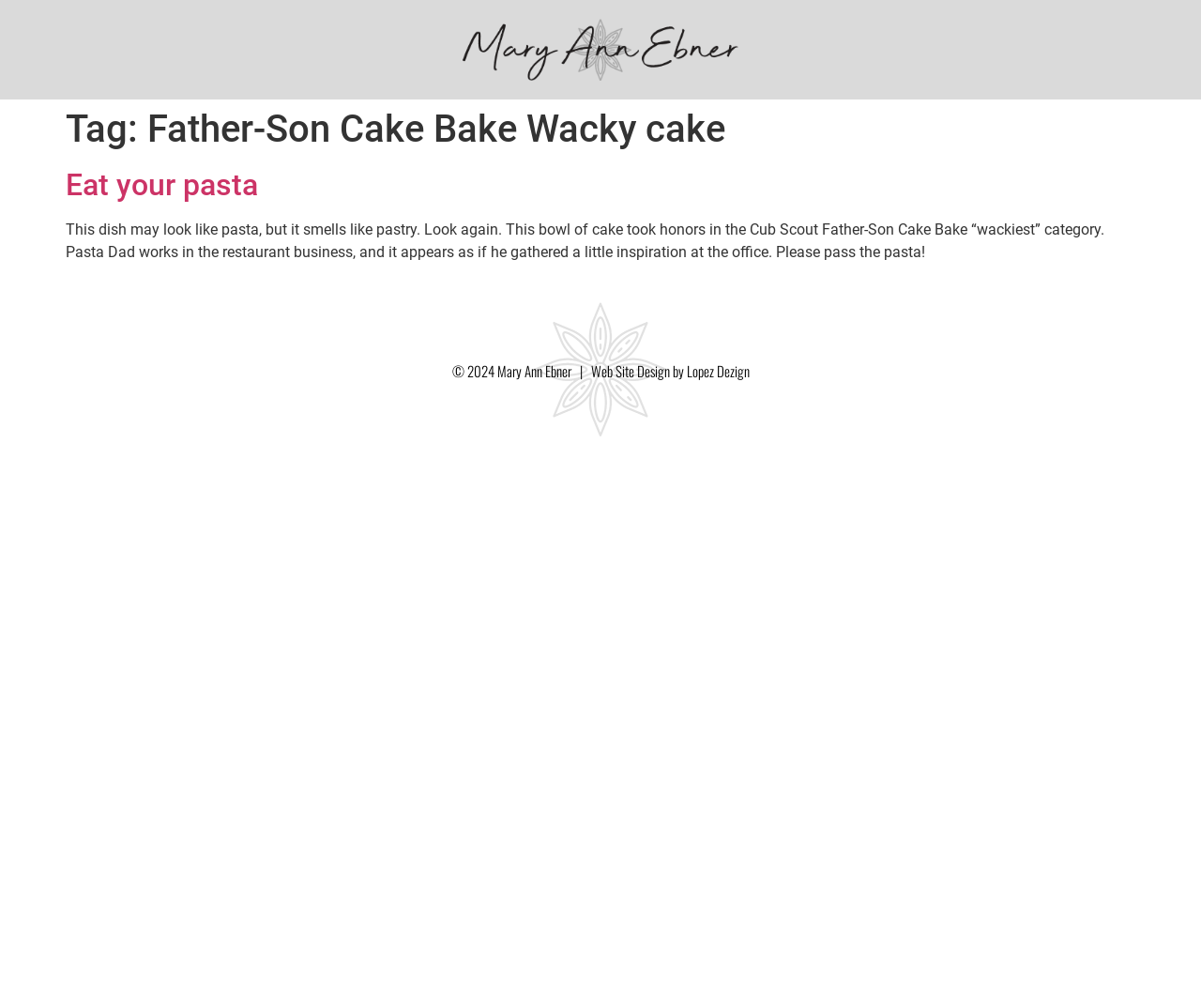Using the information in the image, could you please answer the following question in detail:
What is the profession of Pasta Dad?

The profession of Pasta Dad can be inferred from the text in the StaticText element, which mentions that Pasta Dad works in the restaurant business and gathered inspiration from his office.